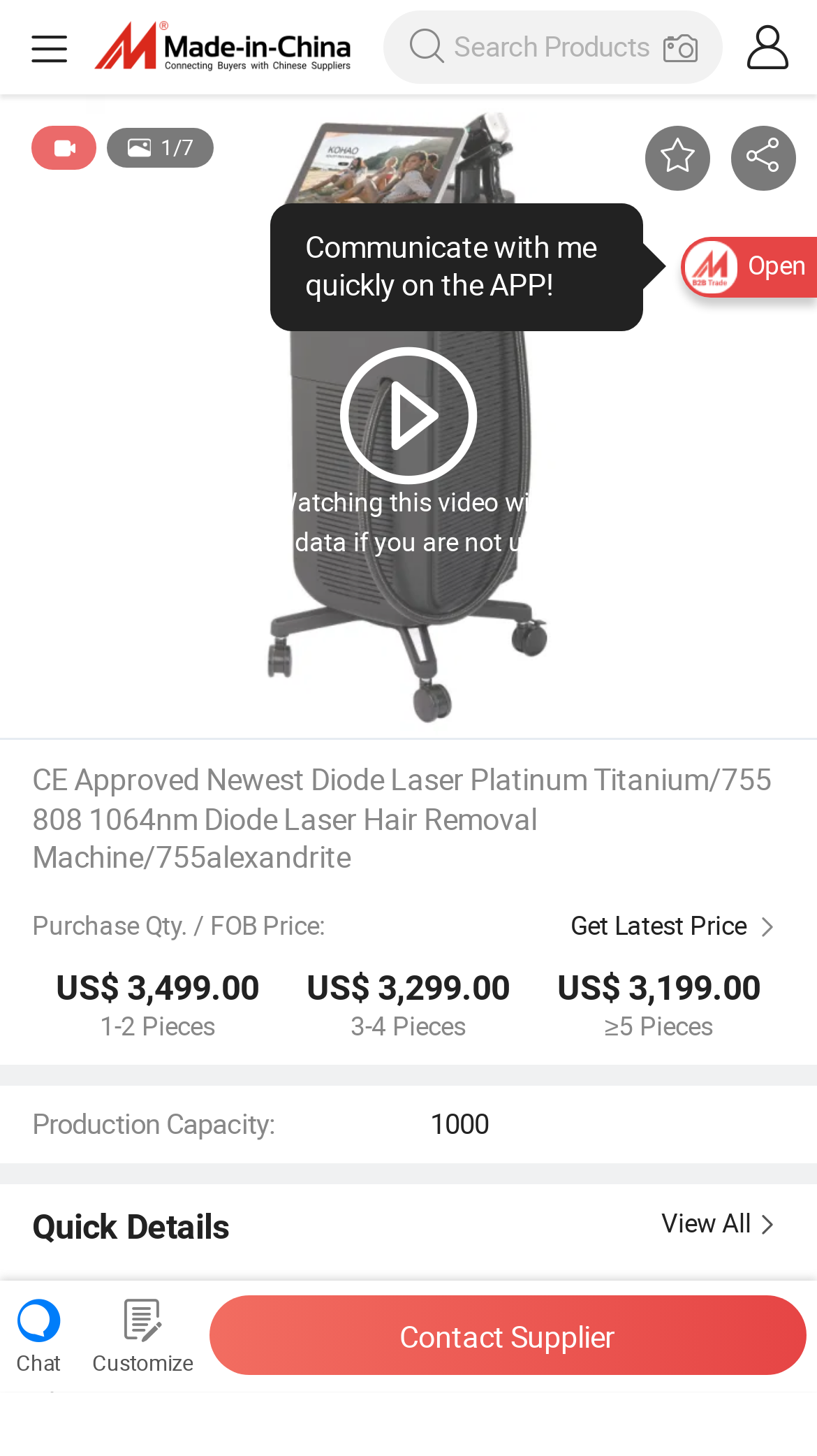Identify the bounding box coordinates of the clickable section necessary to follow the following instruction: "Choose a file to upload". The coordinates should be presented as four float numbers from 0 to 1, i.e., [left, top, right, bottom].

[0.812, 0.016, 0.853, 0.052]